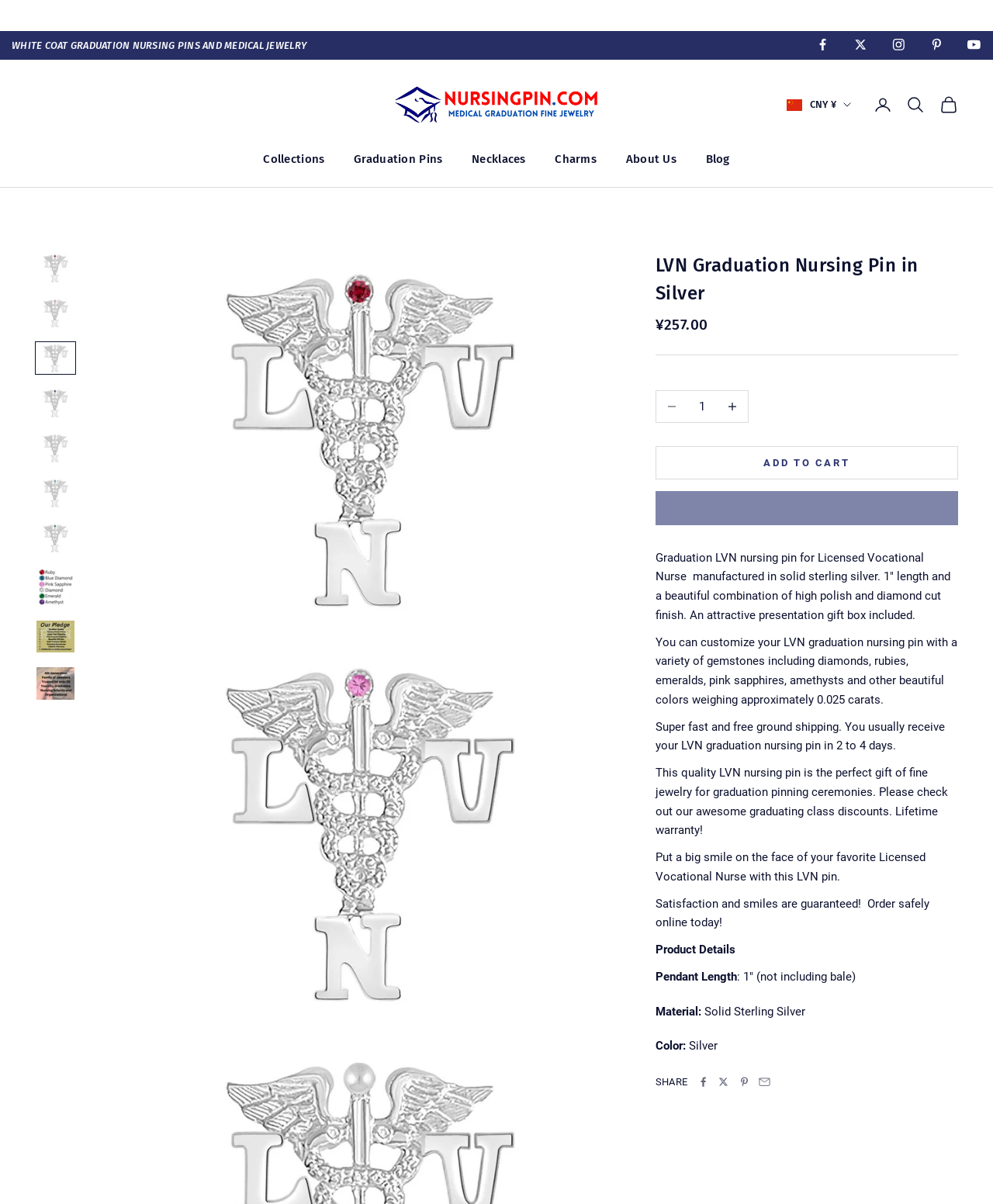What is the material of the LVN Graduation Nursing Pin?
Please describe in detail the information shown in the image to answer the question.

I found the material of the LVN Graduation Nursing Pin in the product details section, which is displayed as 'Material: Solid Sterling Silver'. Therefore, the material of the LVN Graduation Nursing Pin is Solid Sterling Silver.